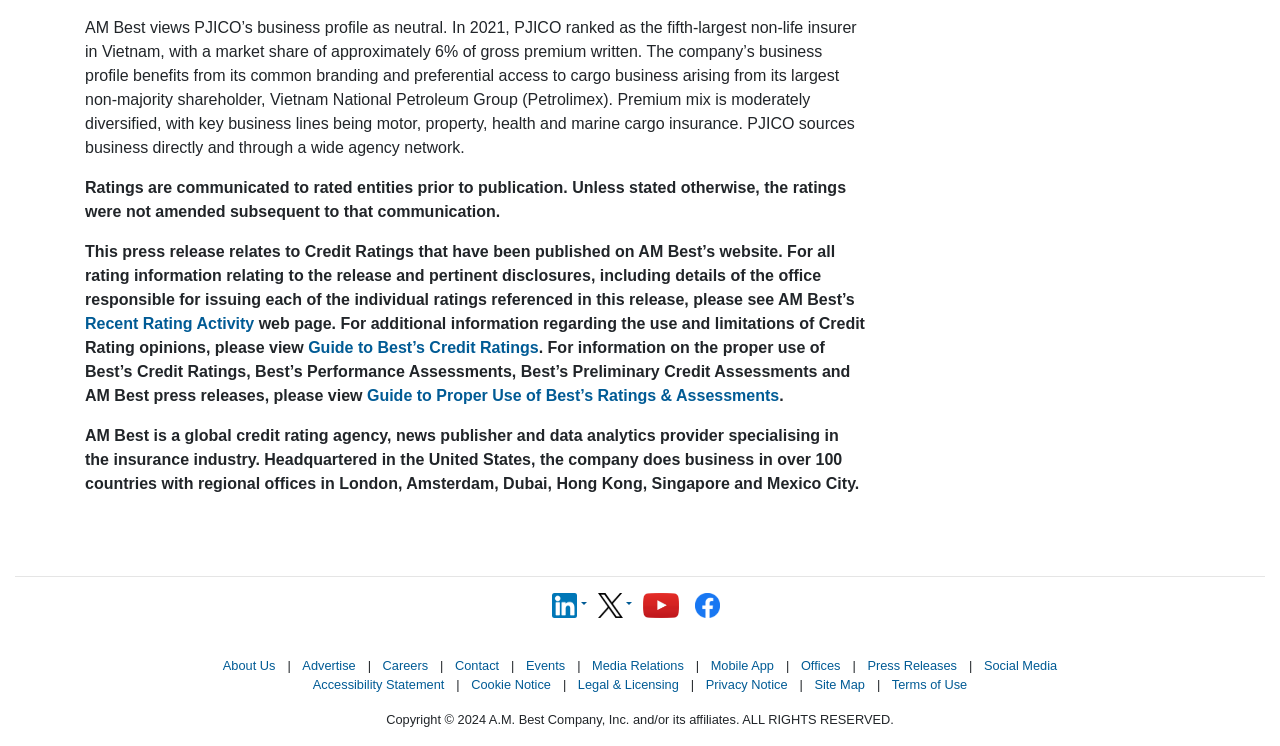For the element described, predict the bounding box coordinates as (top-left x, top-left y, bottom-right x, bottom-right y). All values should be between 0 and 1. Element description: Advertise

[0.236, 0.882, 0.278, 0.902]